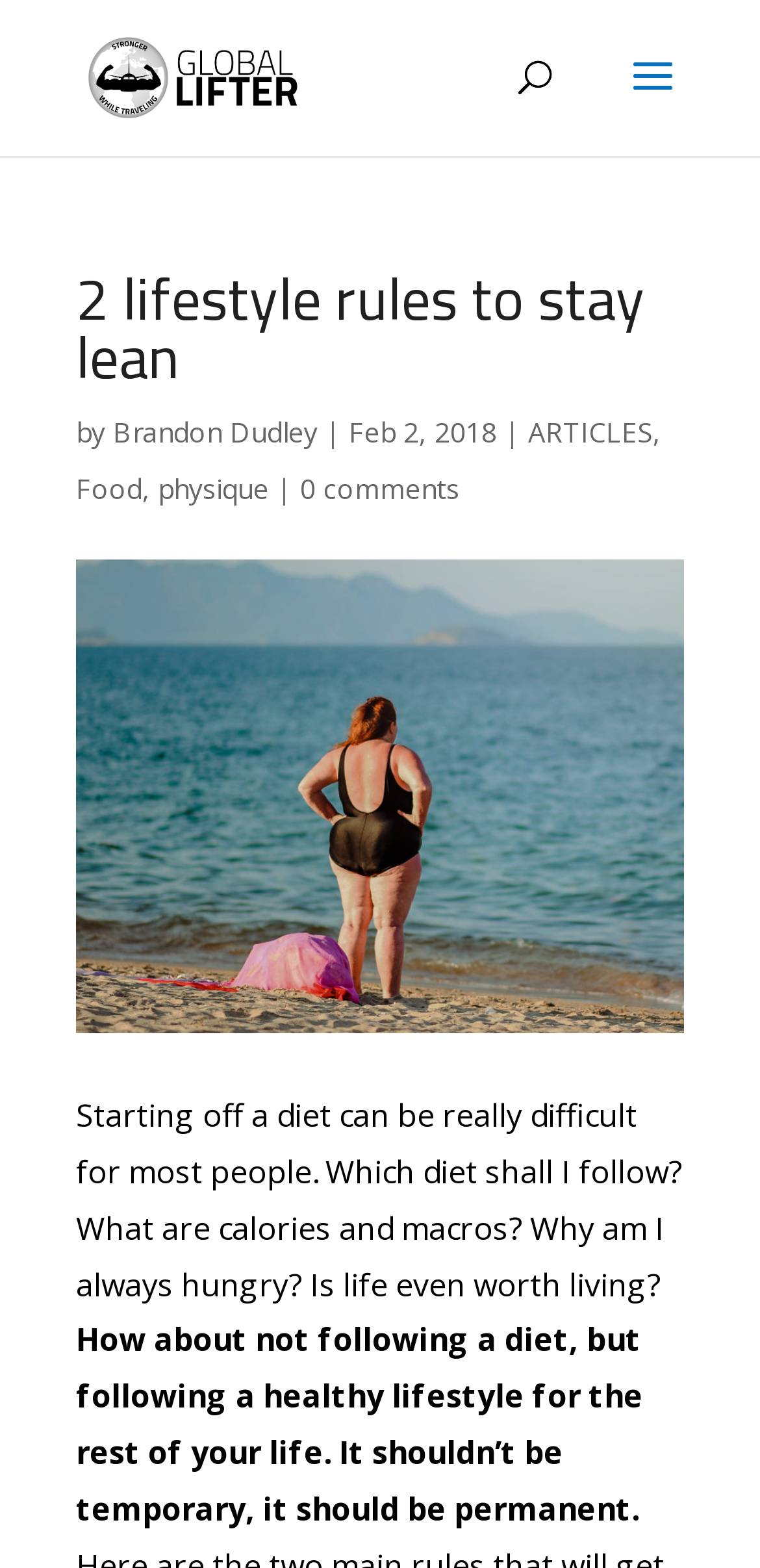Mark the bounding box of the element that matches the following description: "Brandon Dudley".

[0.149, 0.264, 0.418, 0.287]